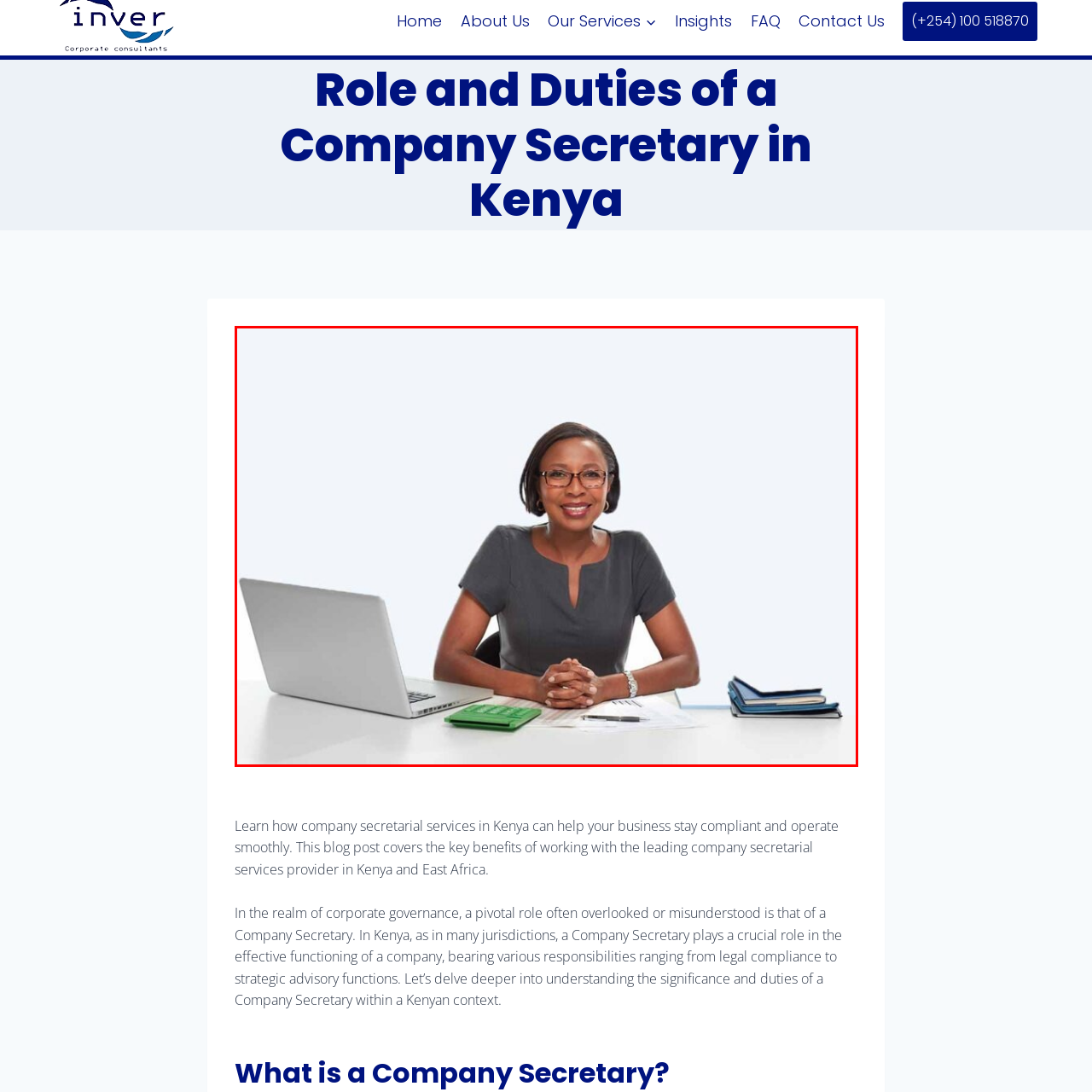Carefully analyze the image within the red boundary and describe it extensively.

The image features a professional woman sitting at a desk, embodying the role of a Company Secretary. She is dressed in a smart gray top and is smiling confidently, which conveys her competence and approachability. On the desk in front of her, there's a laptop on the left side, suggesting her engagement with modern office technology. To the right, a green calculator and several pieces of paperwork indicate her involvement in financial or administrative tasks, while a few neatly arranged notebooks hint at her organized nature. The light background enhances the clarity of the image, emphasizing her professional demeanor and the importance of her role in ensuring legal compliance and effective corporate governance in Kenya, as detailed in the accompanying content about corporate secretarial services.